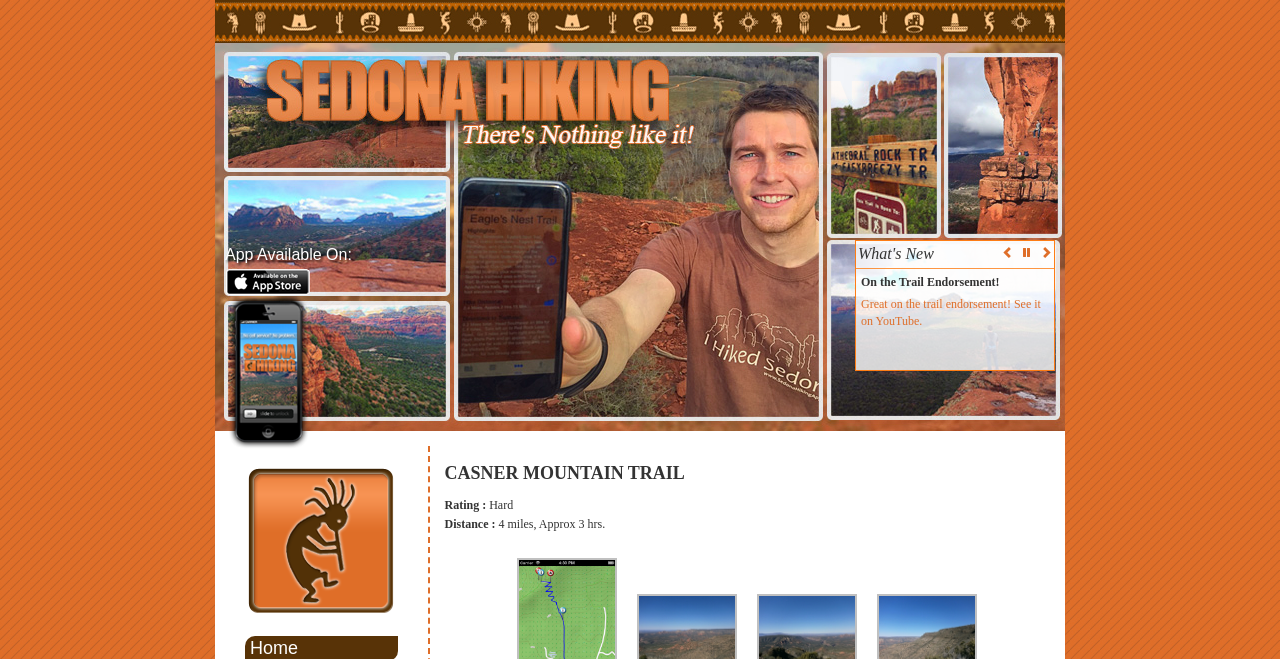Bounding box coordinates are specified in the format (top-left x, top-left y, bottom-right x, bottom-right y). All values are floating point numbers bounded between 0 and 1. Please provide the bounding box coordinate of the region this sentence describes: IAU Council & Area Representatives

None